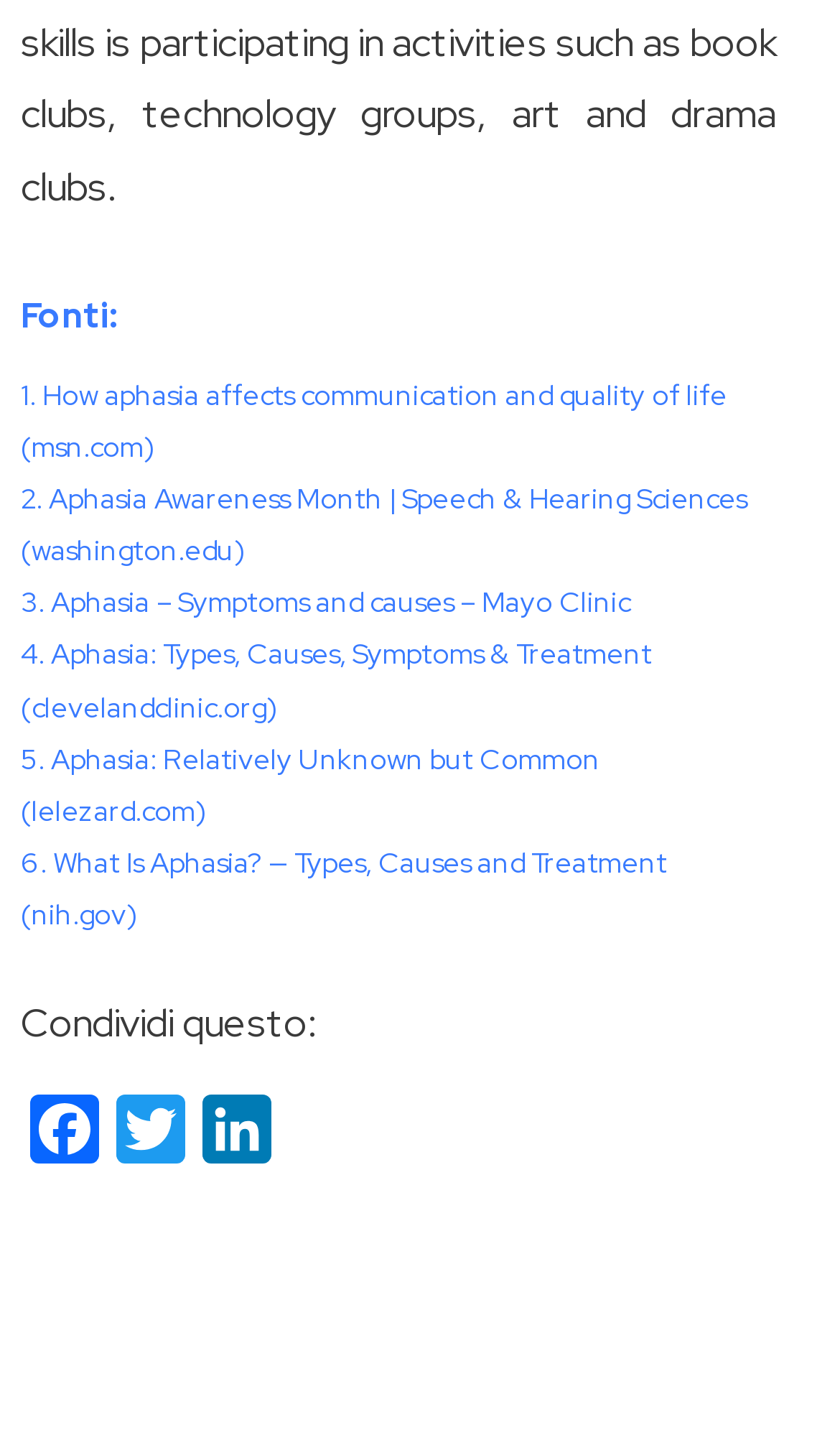How many social media platforms are available for sharing?
Based on the screenshot, provide a one-word or short-phrase response.

3